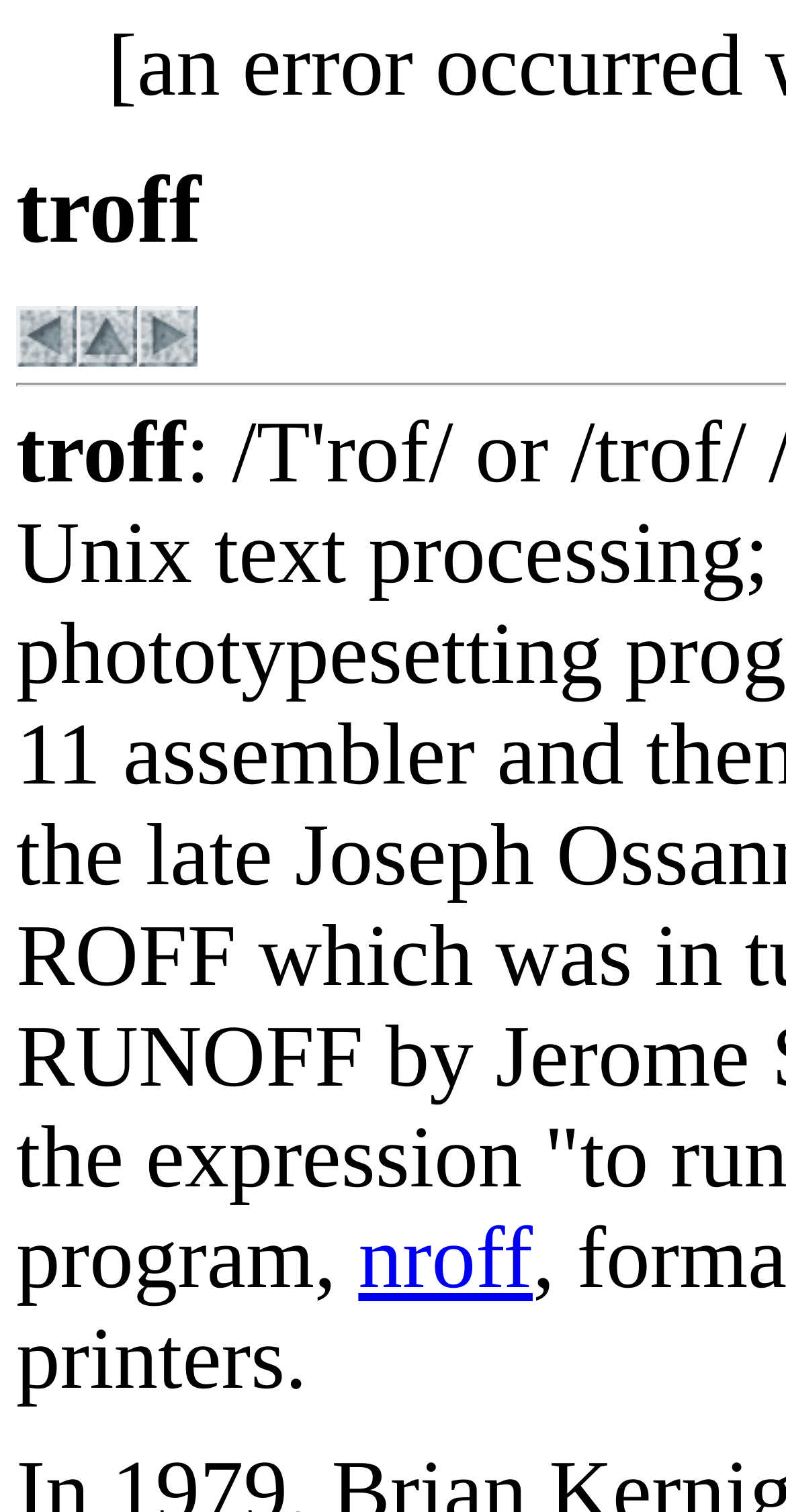Please answer the following question using a single word or phrase: 
What is the text above the links?

troff